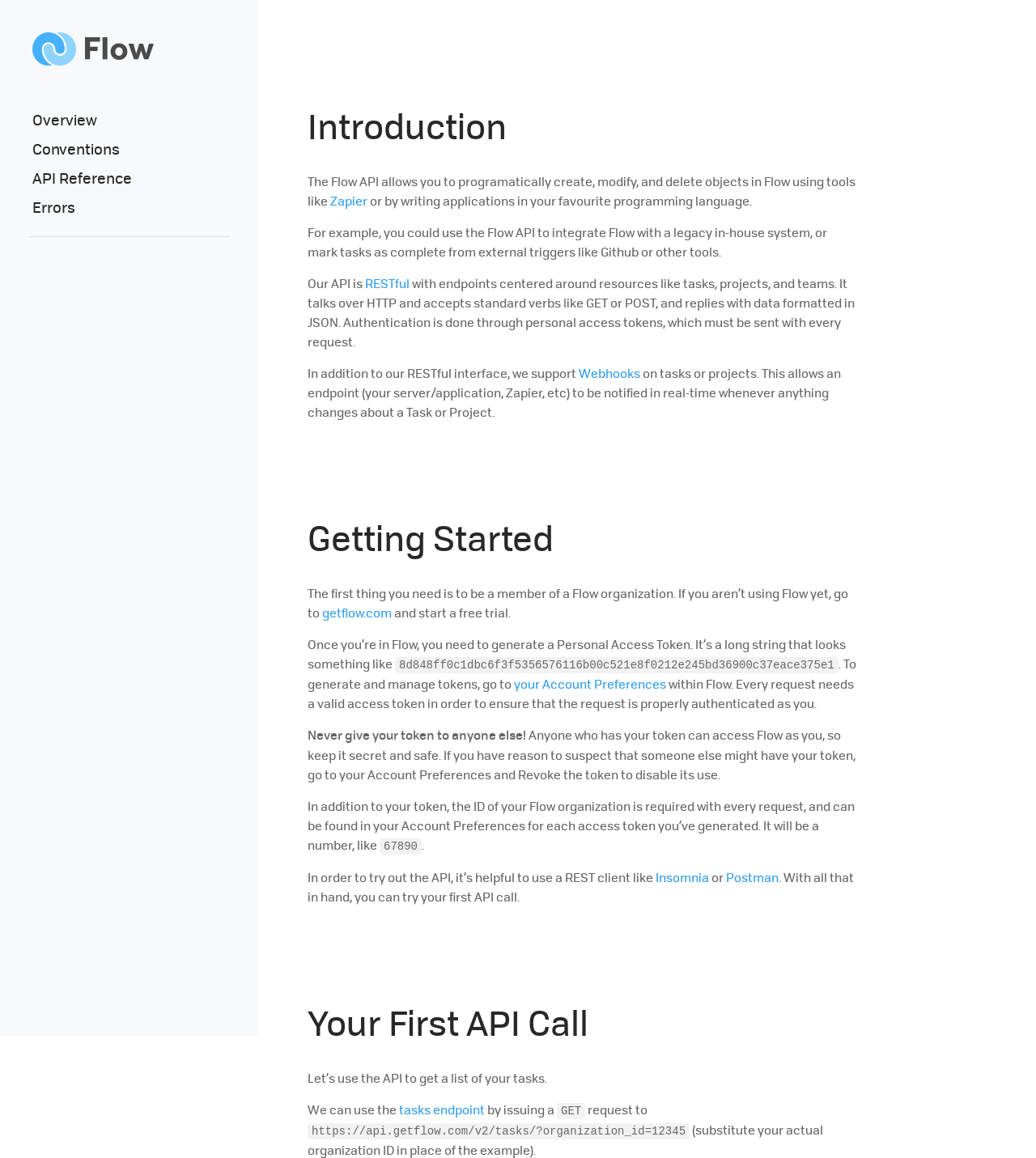Please identify the bounding box coordinates of the region to click in order to complete the task: "Click the 'your Account Preferences' link". The coordinates must be four float numbers between 0 and 1, specified as [left, top, right, bottom].

[0.496, 0.583, 0.643, 0.598]